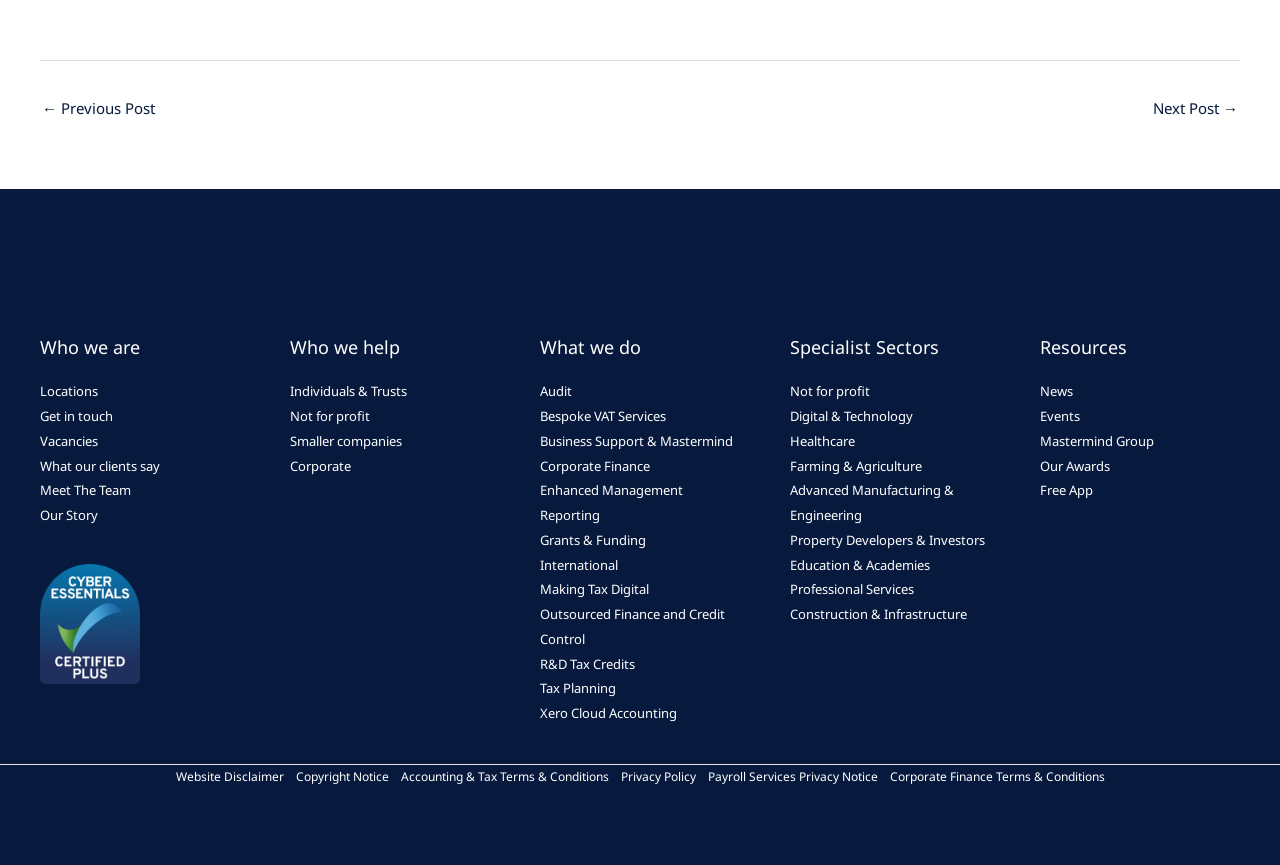Show the bounding box coordinates for the HTML element as described: "Corporate Finance Terms & Conditions".

[0.69, 0.885, 0.863, 0.913]